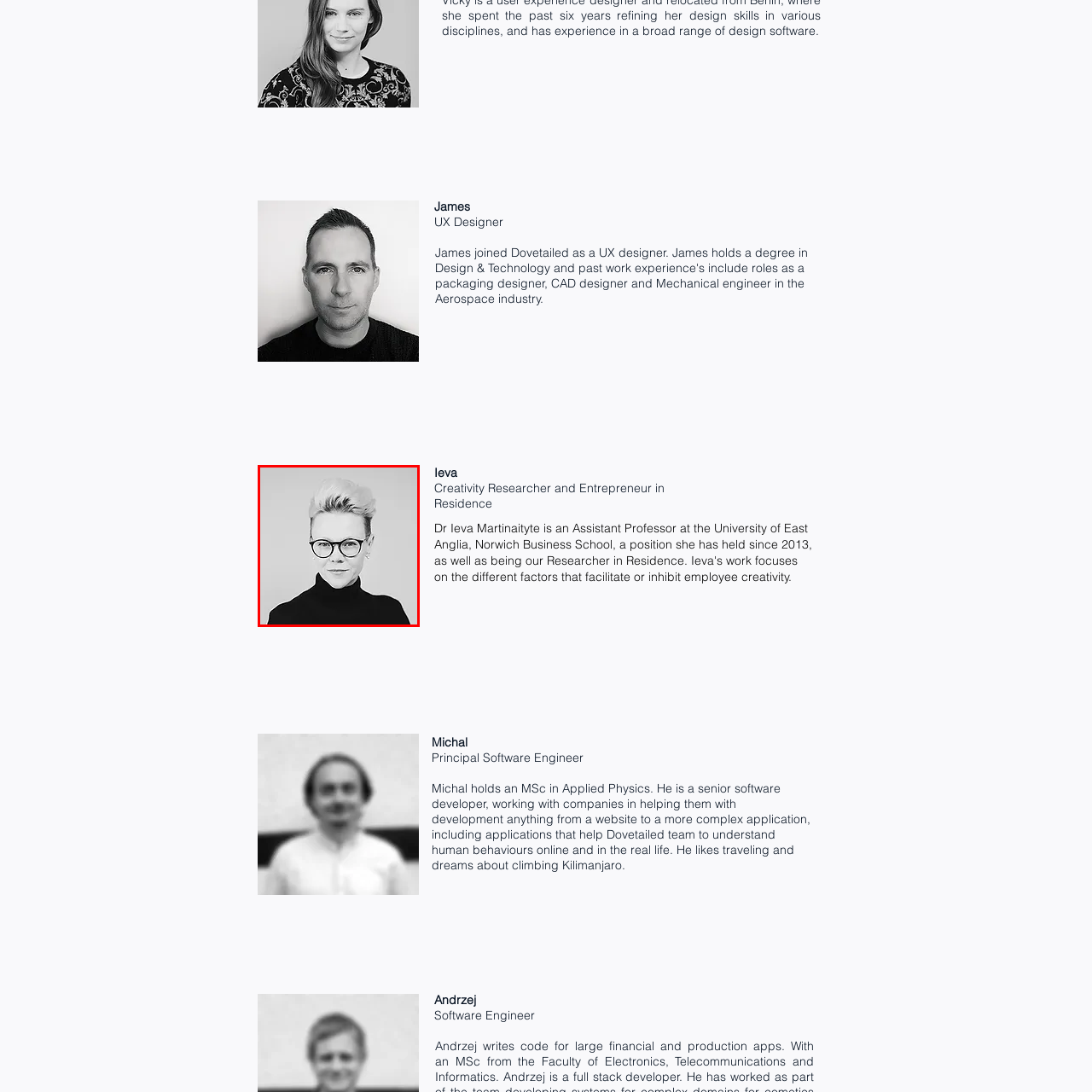What is the dominant color of Ieva's outfit?
Concentrate on the image bordered by the red bounding box and offer a comprehensive response based on the image details.

According to the caption, Ieva is dressed in a sleek black turtleneck, which suggests that the dominant color of her outfit is black.